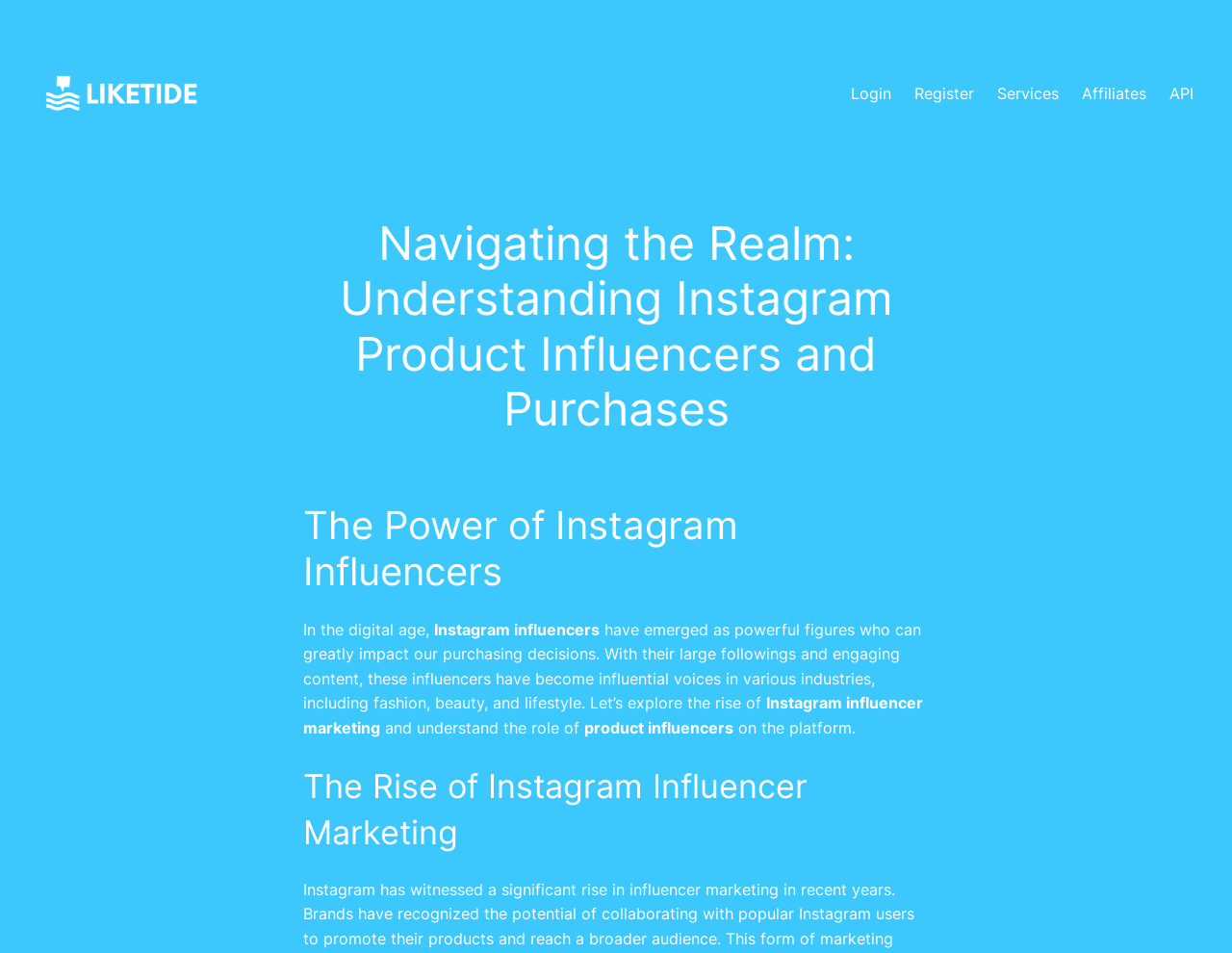What industries do Instagram influencers have an impact on?
By examining the image, provide a one-word or phrase answer.

Fashion, beauty, and lifestyle